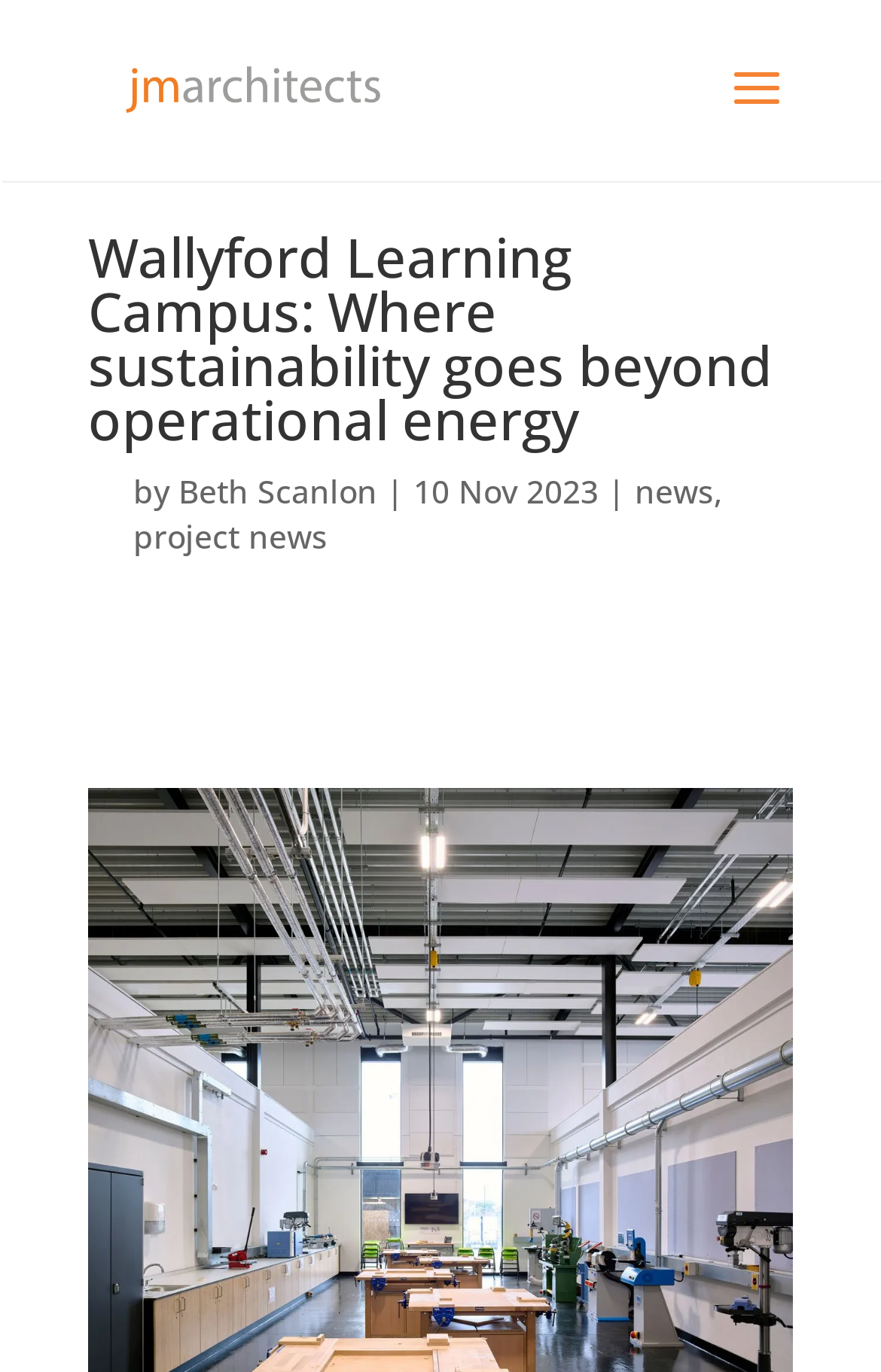Who is the author of the article?
From the details in the image, provide a complete and detailed answer to the question.

I found the author's name by looking at the text following the 'by' keyword, which is a common indicator of the author's name in article formats.